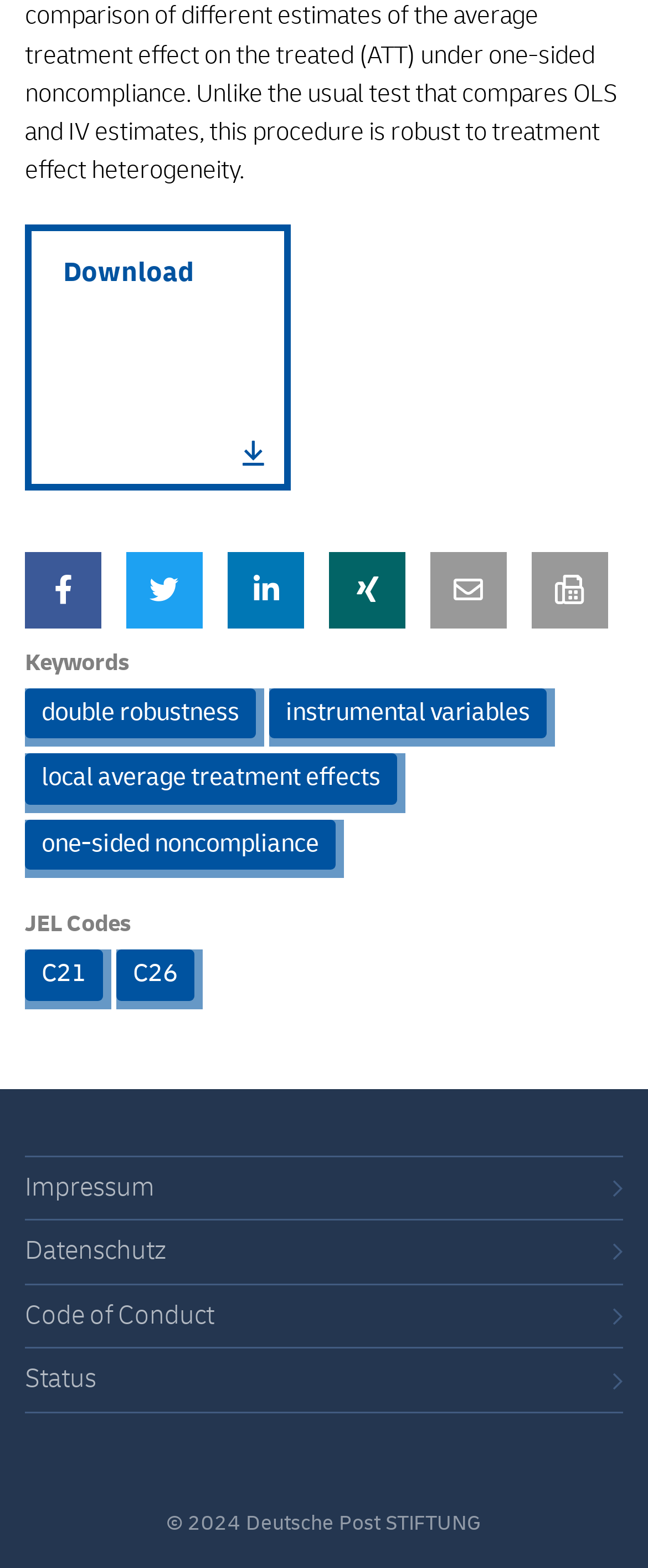Locate the bounding box coordinates of the segment that needs to be clicked to meet this instruction: "Visit Impressum".

[0.038, 0.748, 0.238, 0.767]